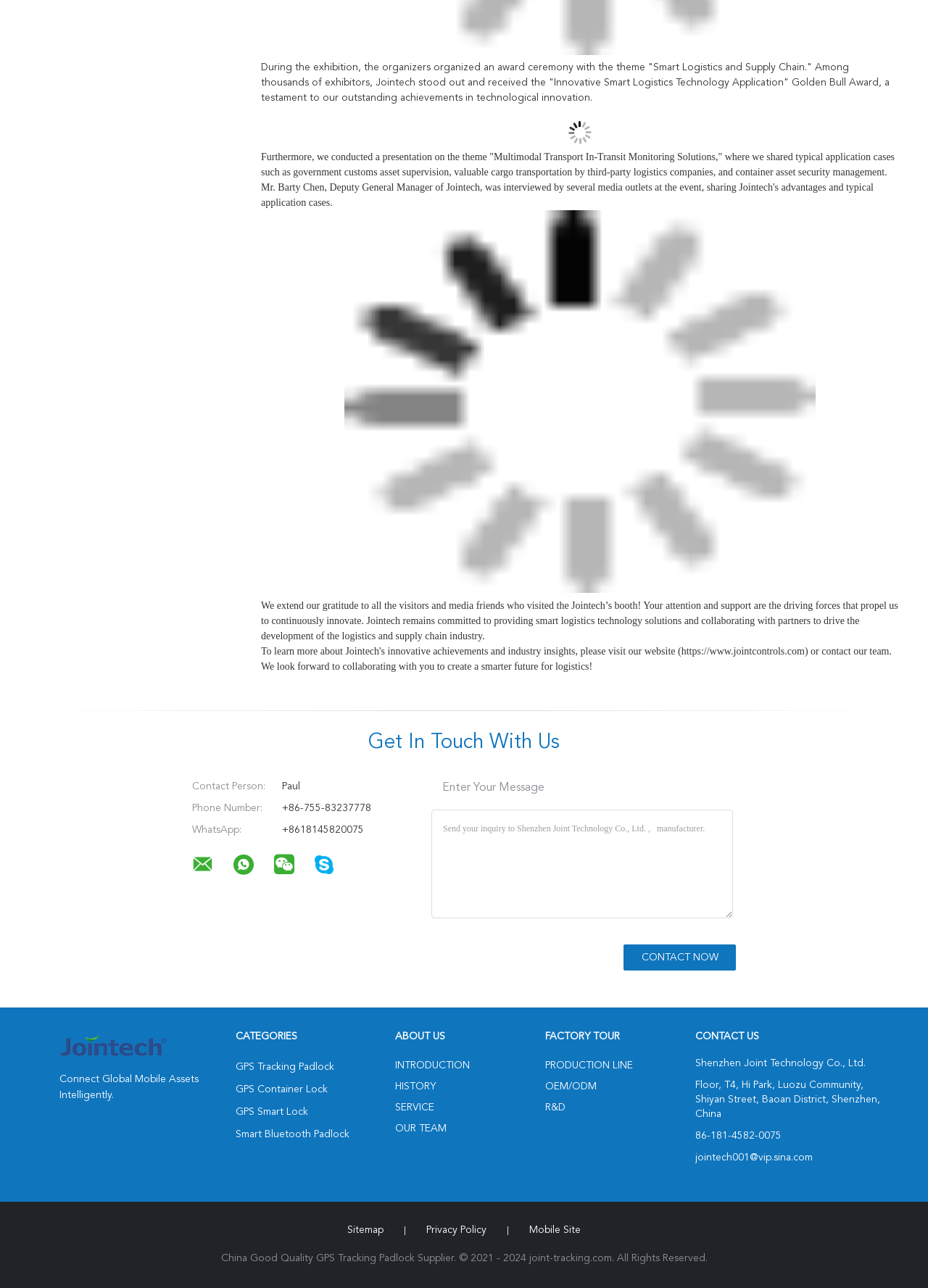Please find the bounding box for the UI element described by: "GPS Tracking Padlock".

[0.254, 0.824, 0.36, 0.832]